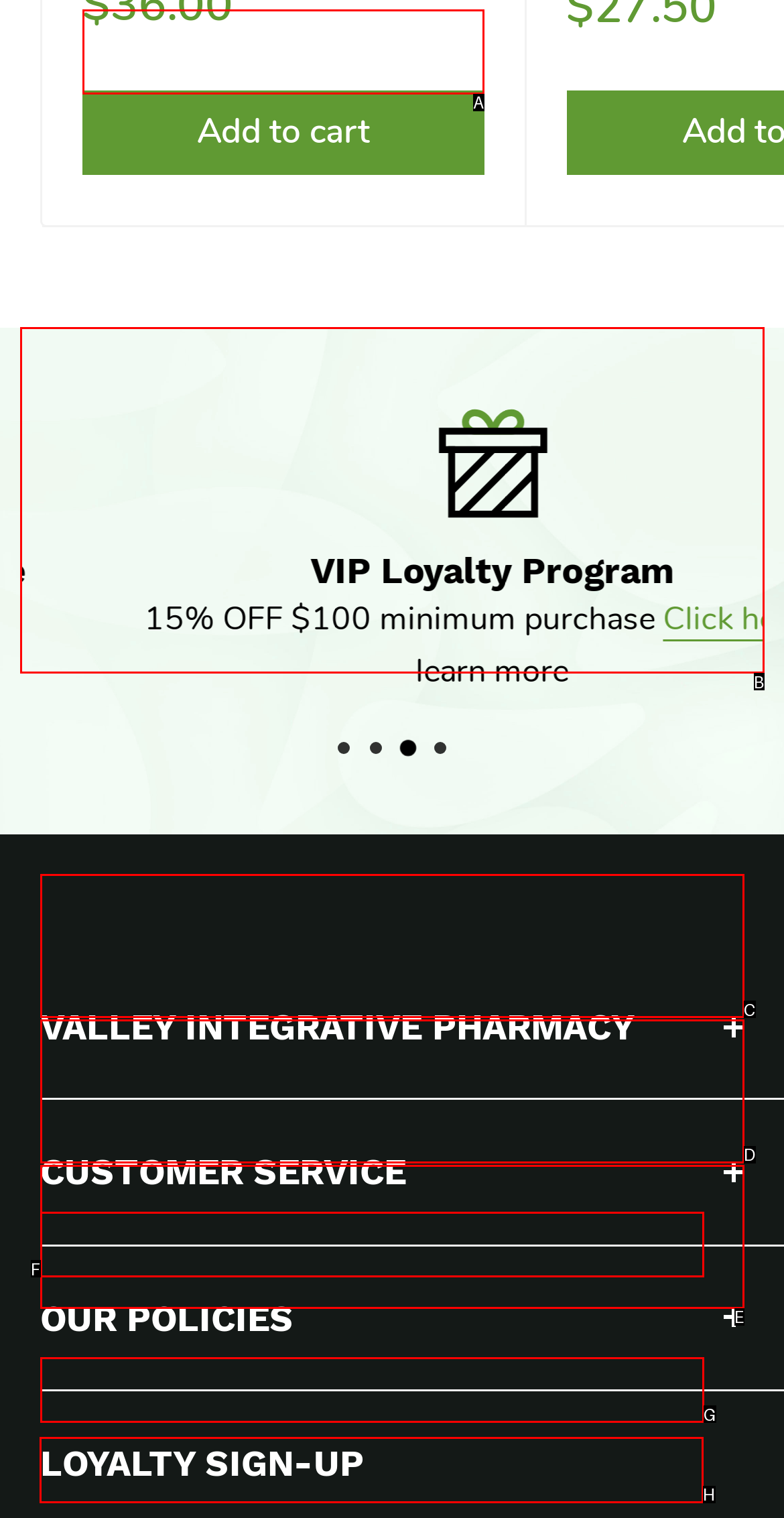Find the appropriate UI element to complete the task: View refund policy. Indicate your choice by providing the letter of the element.

H